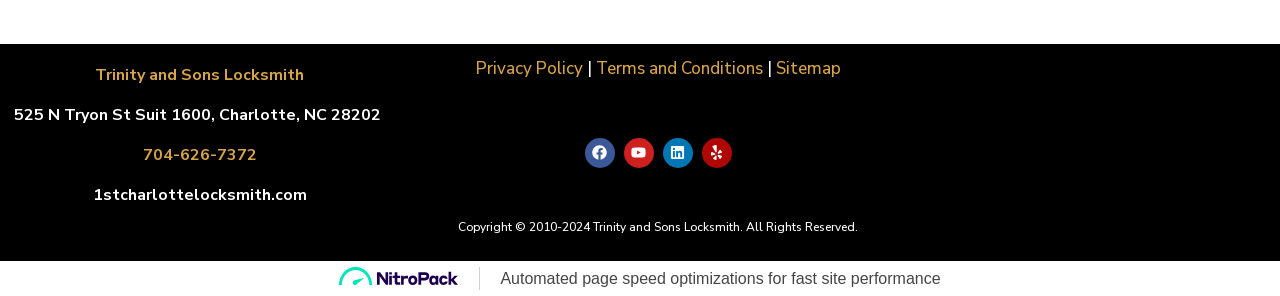How many social media links are there on the page?
Using the image as a reference, answer the question with a short word or phrase.

4